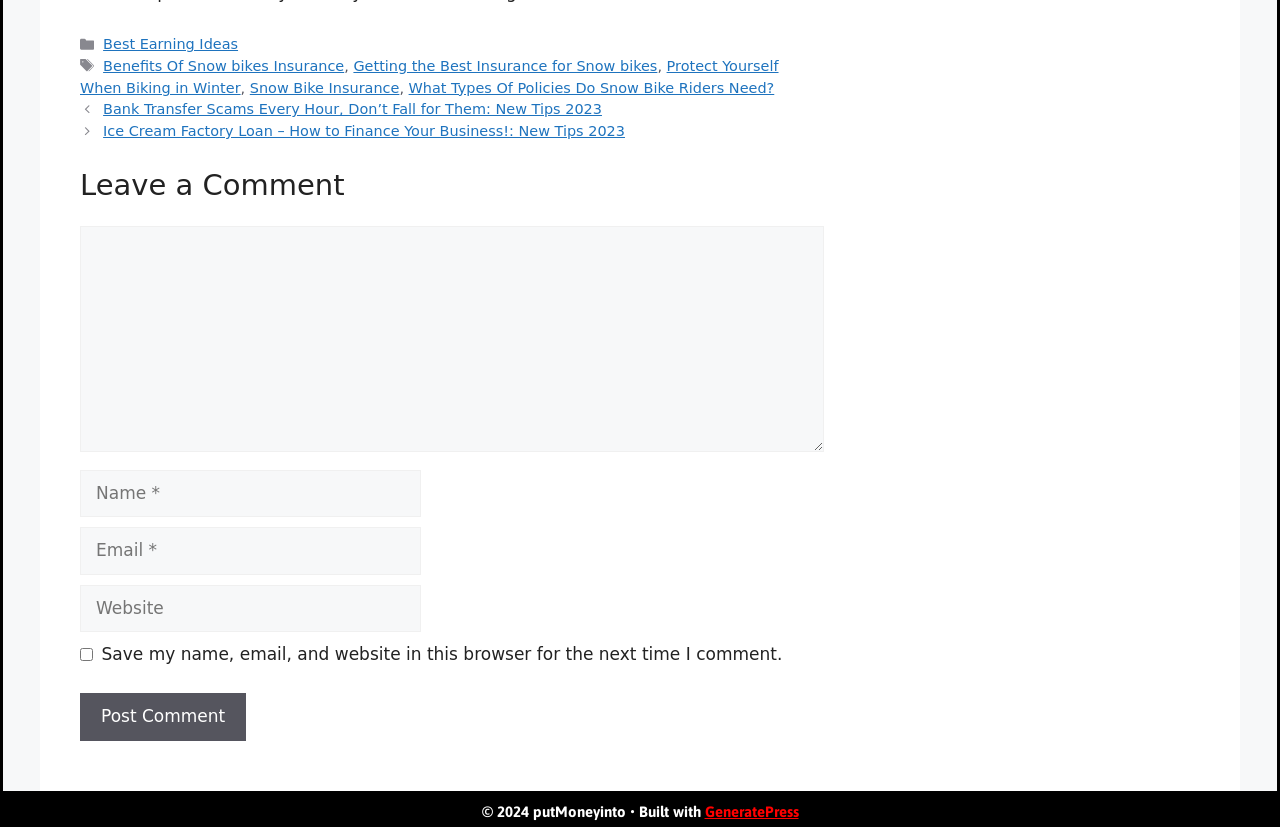Provide the bounding box coordinates of the area you need to click to execute the following instruction: "Click on the 'Post Comment' button".

[0.062, 0.838, 0.192, 0.896]